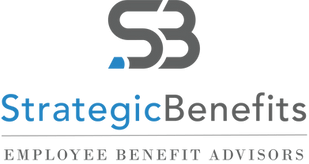Respond to the question below with a single word or phrase:
What is written below the logo?

StrategicBenefits